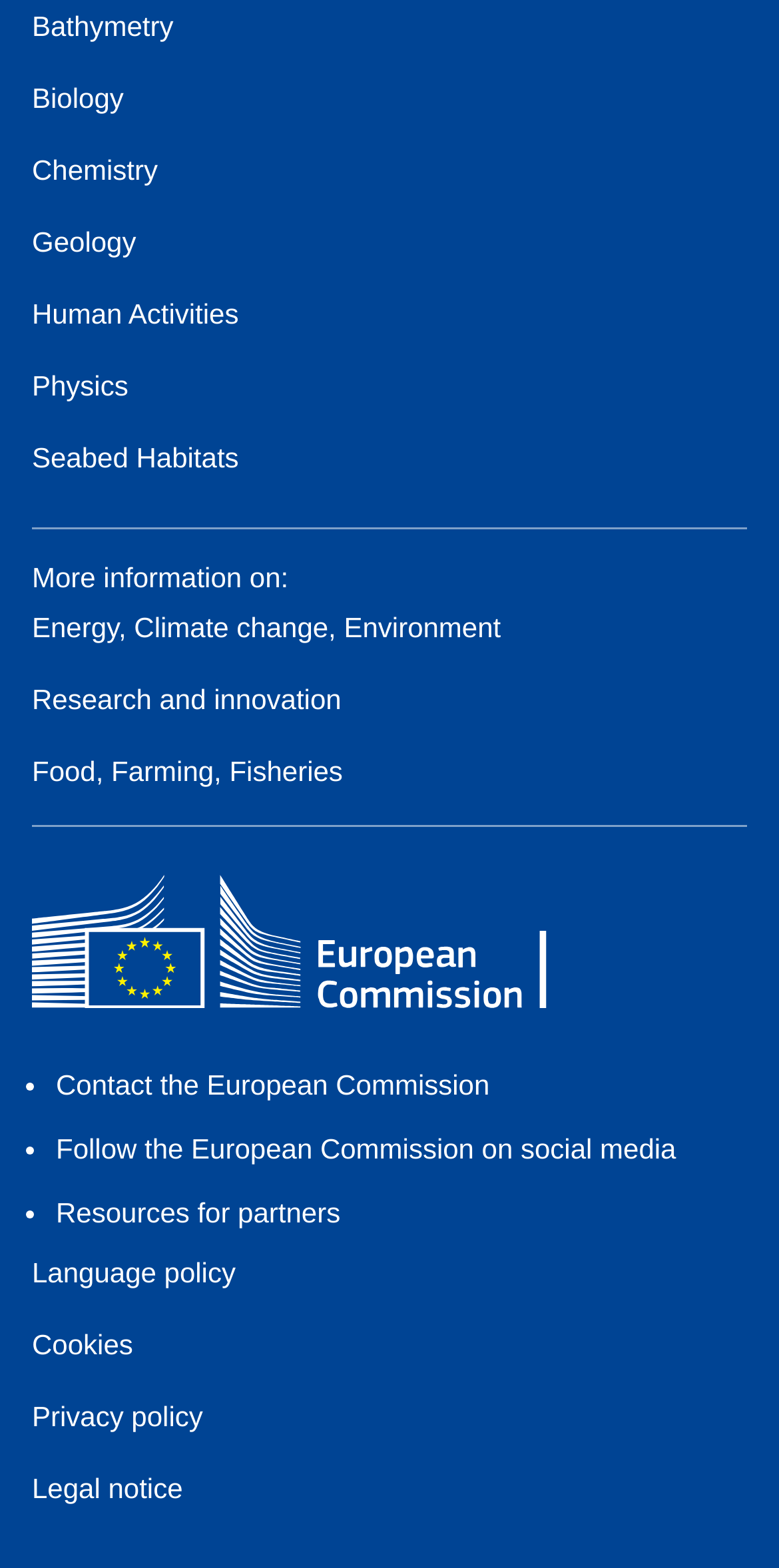Please determine the bounding box coordinates of the clickable area required to carry out the following instruction: "Follow the European Commission on social media". The coordinates must be four float numbers between 0 and 1, represented as [left, top, right, bottom].

[0.072, 0.722, 0.868, 0.742]